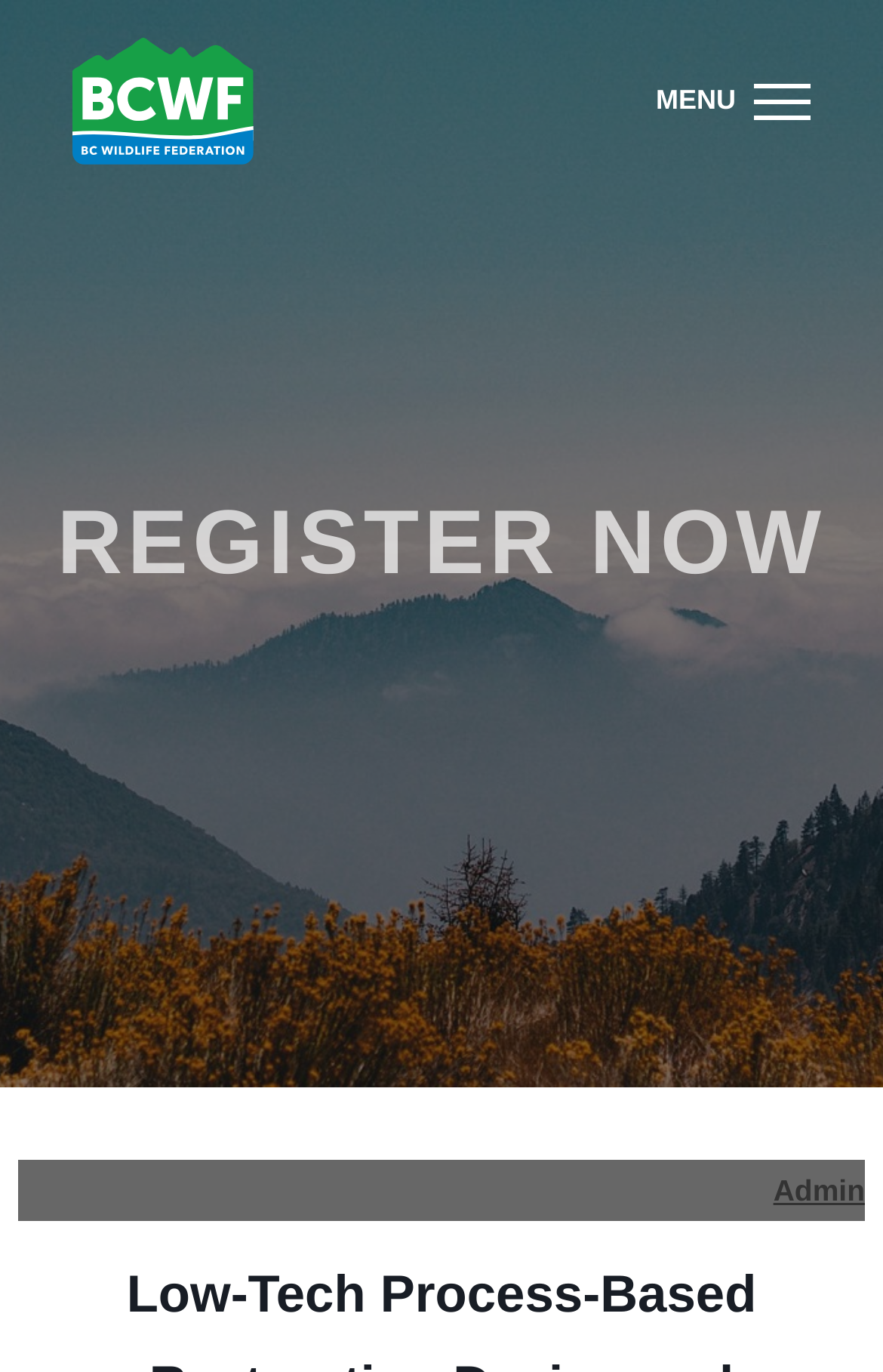Examine the image carefully and respond to the question with a detailed answer: 
What is the last item in the registration form?

The registration form has a row with a gridcell containing a link 'Admin', which is the last item in the form.